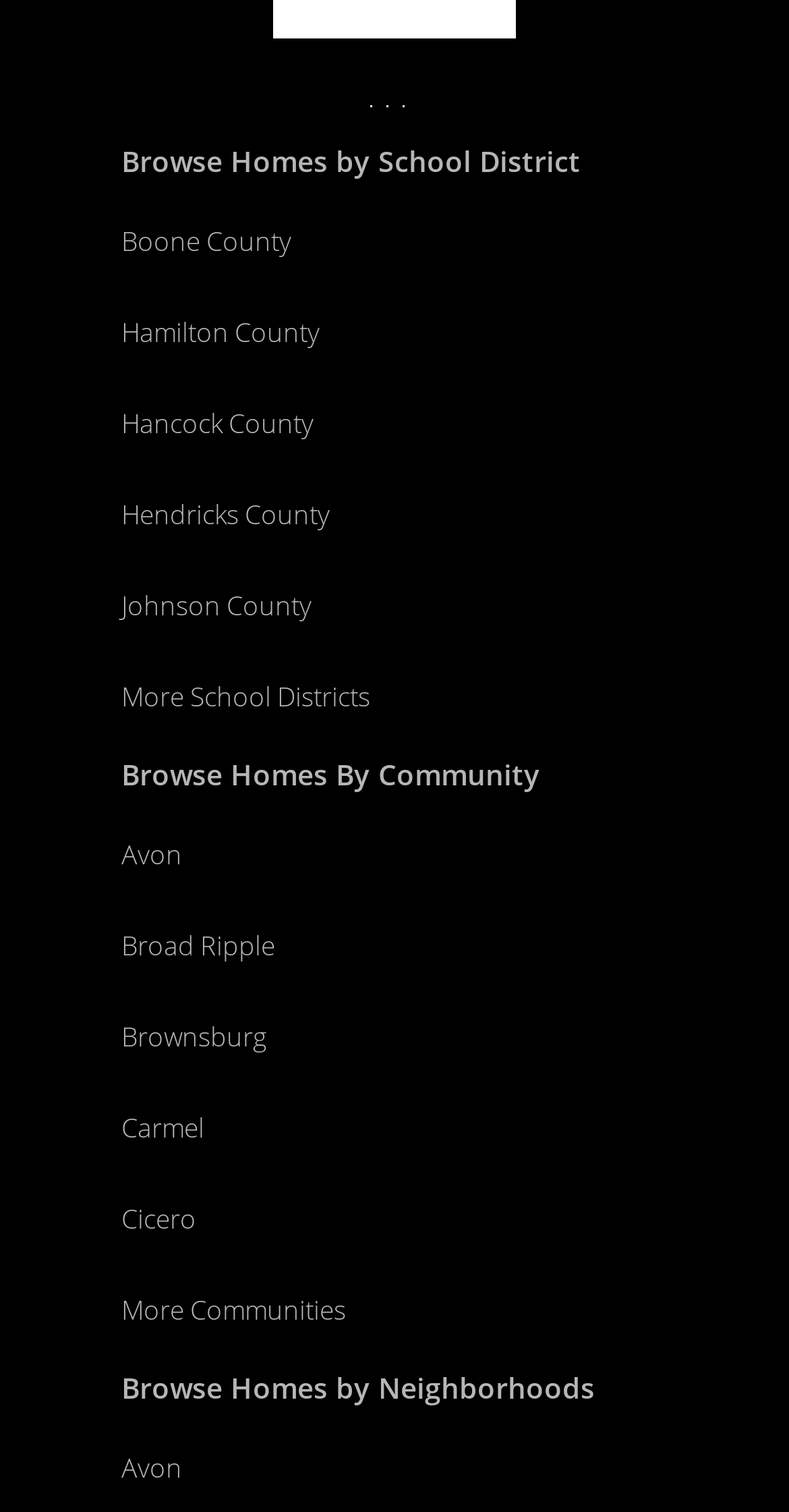Can you find the bounding box coordinates of the area I should click to execute the following instruction: "Explore homes in Avon community"?

[0.154, 0.553, 0.231, 0.577]